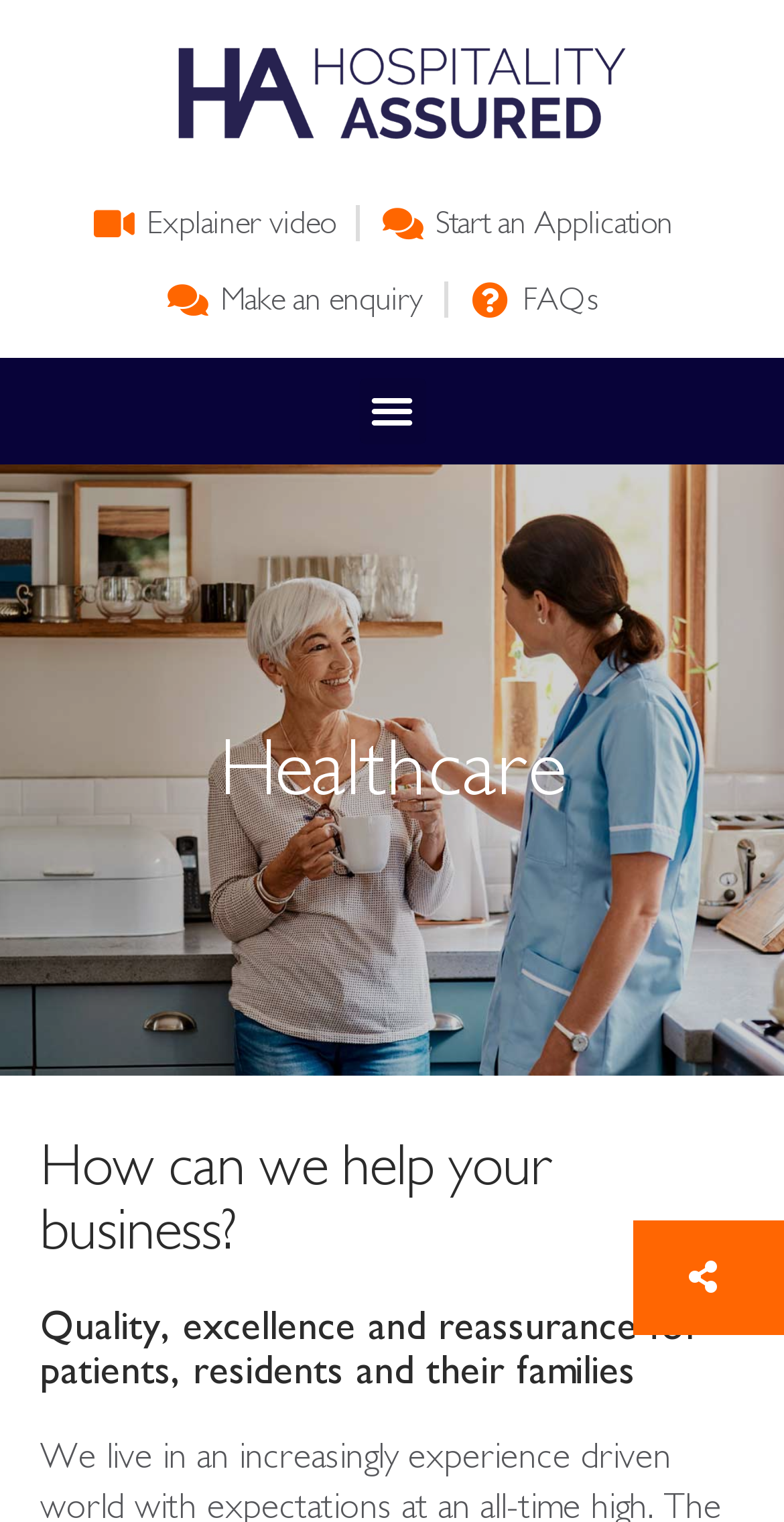How can users get started with Hospitality Assured?
Based on the visual, give a brief answer using one word or a short phrase.

Start an Application